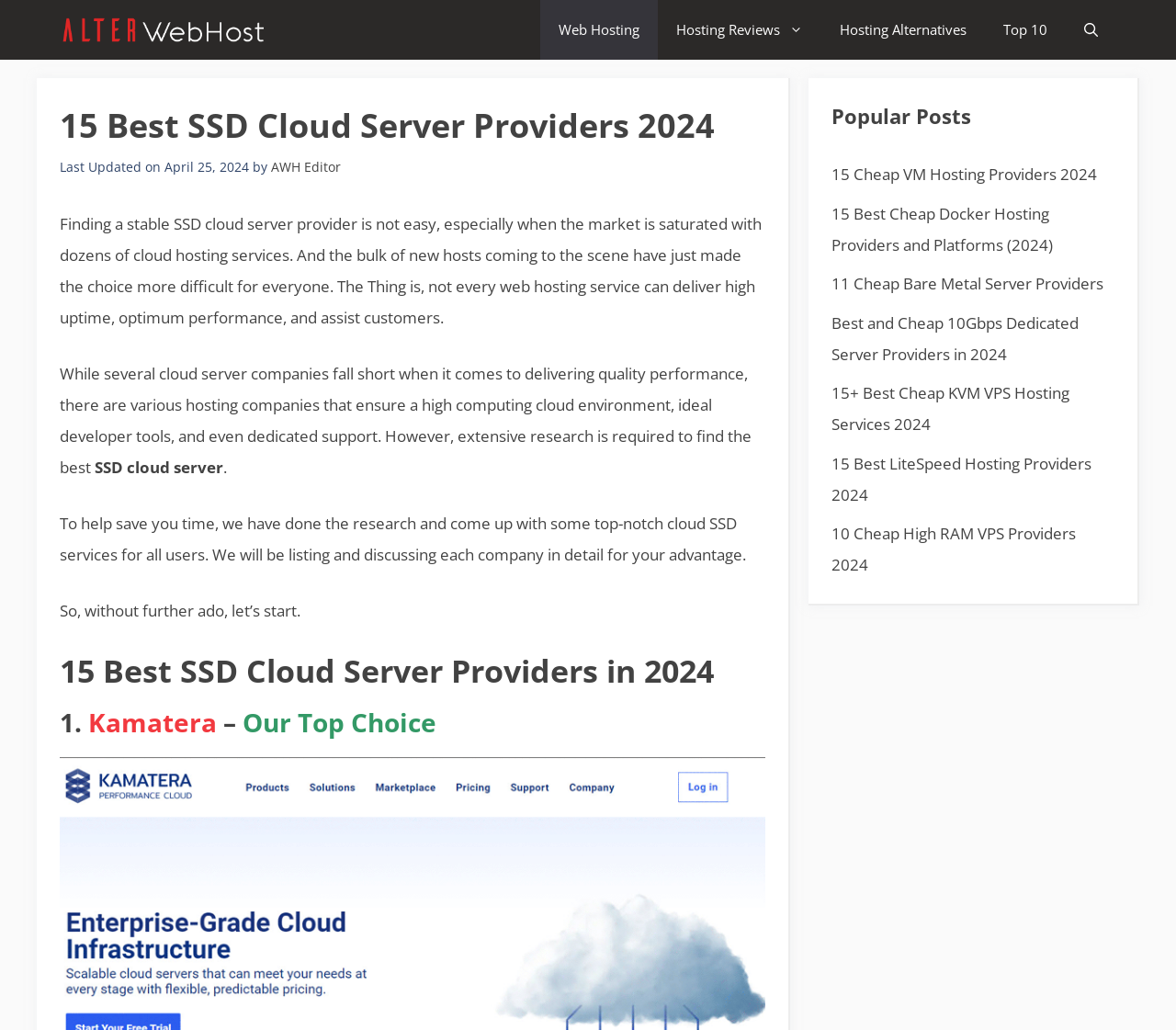Summarize the webpage with a detailed and informative caption.

This webpage is about finding the best SSD cloud server providers. At the top, there is a navigation bar with links to "AlterWebHost", "Web Hosting", "Hosting Reviews", "Hosting Alternatives", and "Top 10", followed by a search button. Below the navigation bar, there is a header section with a title "15 Best SSD Cloud Server Providers 2024" and a timestamp "April 25, 2024" by "AWH Editor".

The main content of the webpage is divided into two sections. The first section is an introduction that explains the difficulty of finding a reliable SSD cloud server provider and the importance of research in making a decision. The text is divided into four paragraphs, with the last paragraph introducing the purpose of the article, which is to list and discuss top-notch cloud SSD services.

The second section is a list of the best SSD cloud server providers, with the first provider being "Kamatera – Our Top Choice". The list is likely to continue below, but it is not fully shown in the provided accessibility tree.

On the right side of the webpage, there is a complementary section with a heading "Popular Posts" and a list of links to other related articles, including "15 Cheap VM Hosting Providers 2024", "15 Best Cheap Docker Hosting Providers and Platforms (2024)", and several others.